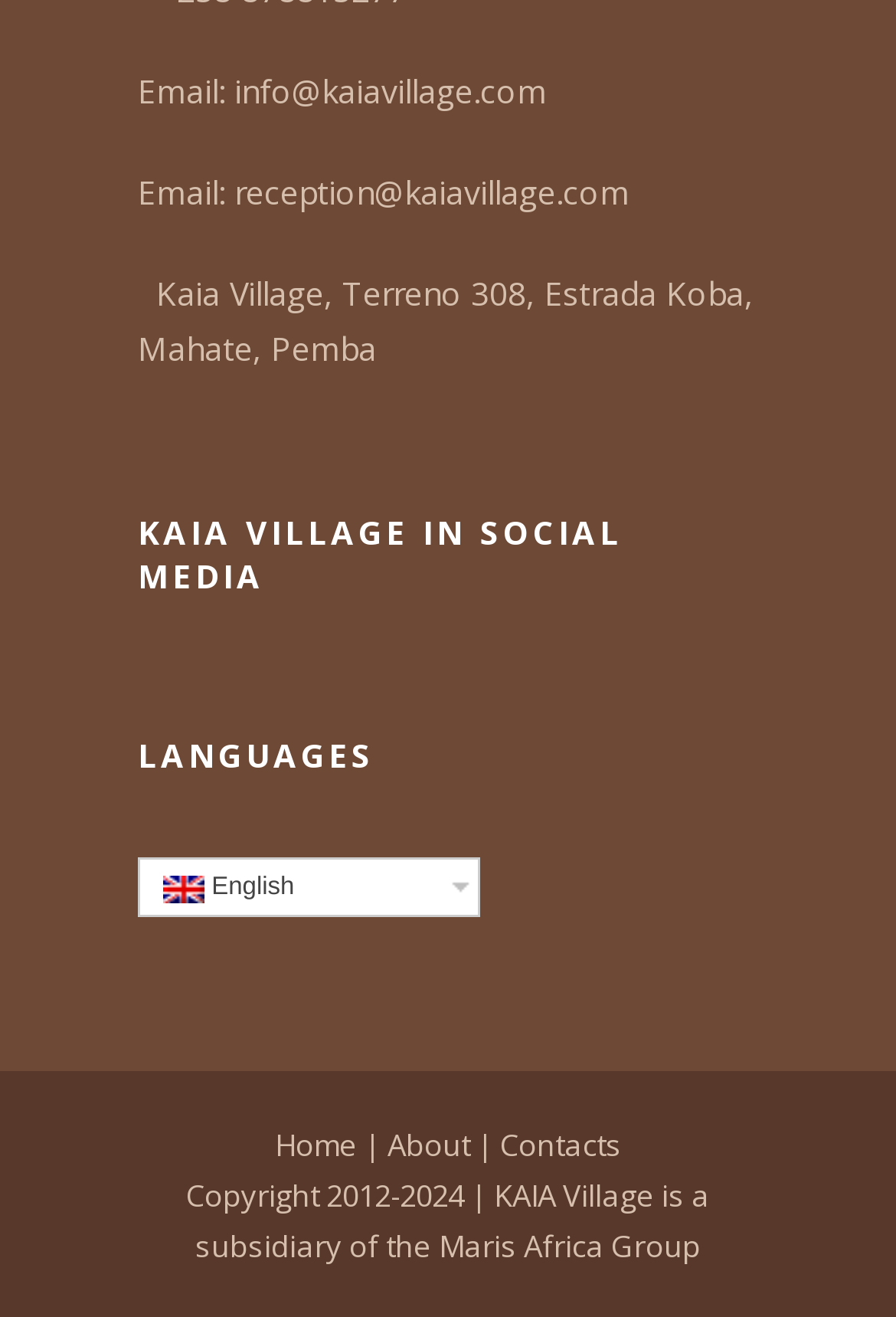What is the location of Kaia Village?
Based on the image, please offer an in-depth response to the question.

I found the location of Kaia Village by reading the static text on the webpage, which says 'Kaia Village, Terreno 308, Estrada Koba, Mahate, Pemba'.